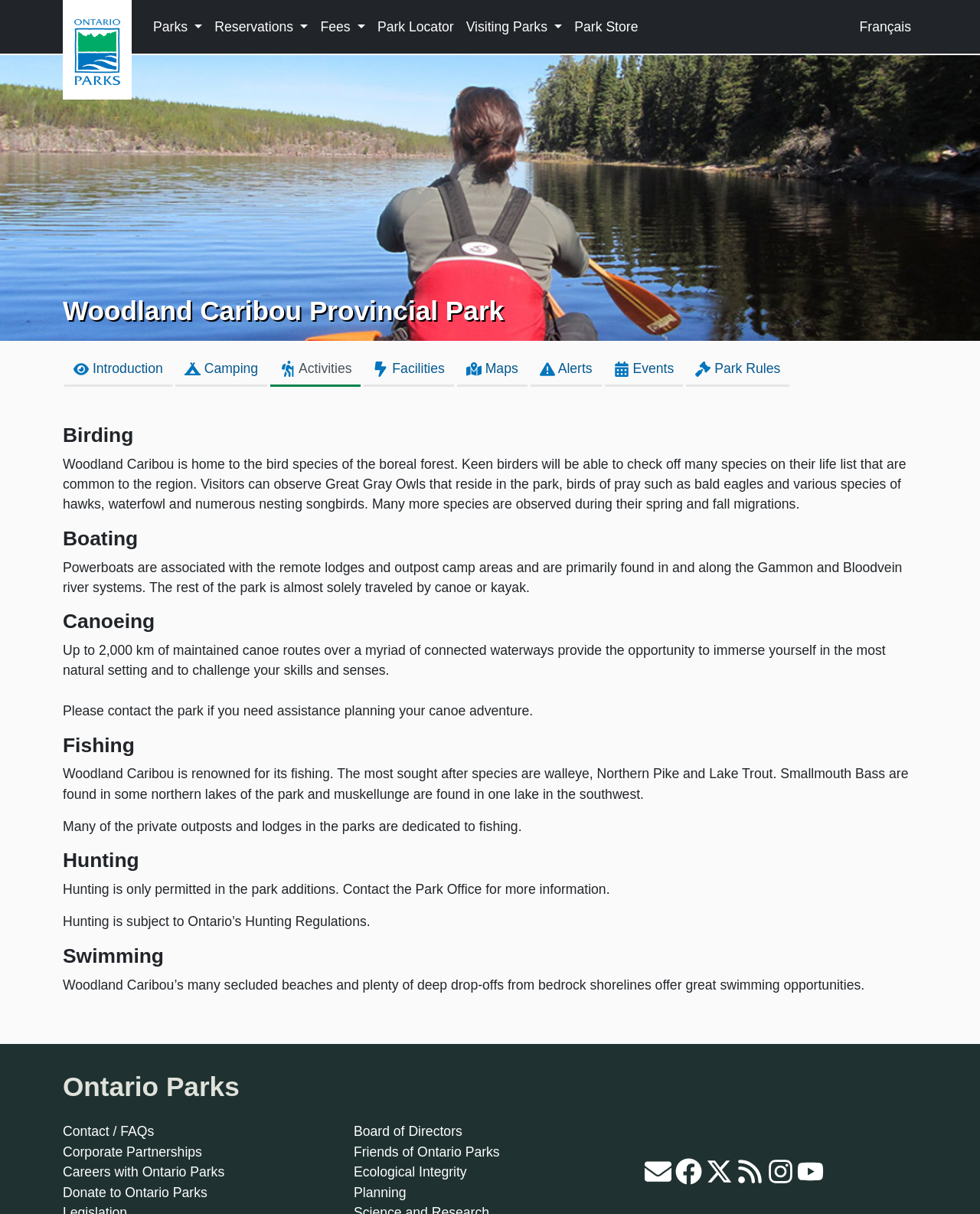Please identify the bounding box coordinates of the clickable element to fulfill the following instruction: "View Ontario Parks on Facebook". The coordinates should be four float numbers between 0 and 1, i.e., [left, top, right, bottom].

[0.689, 0.958, 0.716, 0.971]